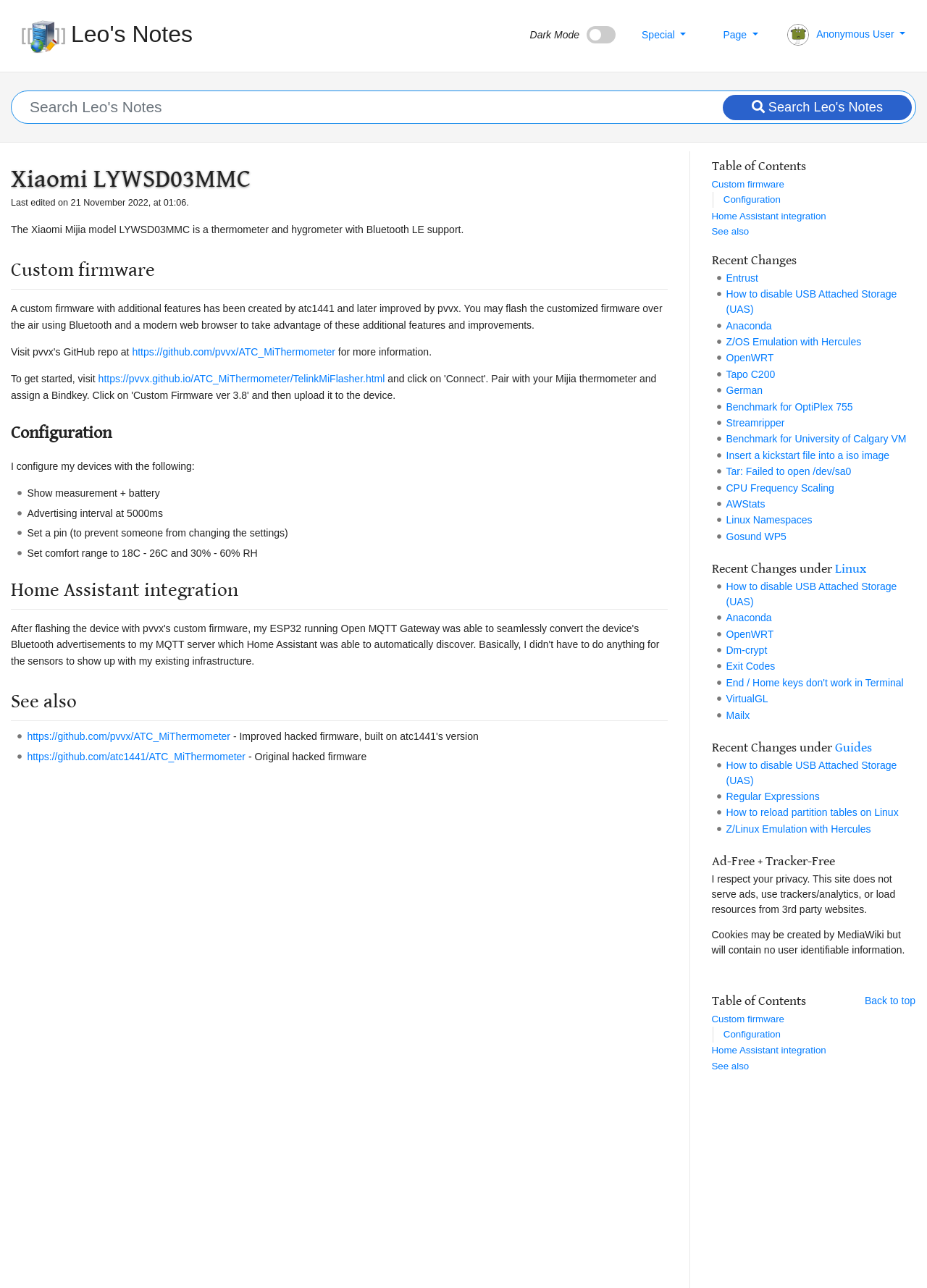Could you find the bounding box coordinates of the clickable area to complete this instruction: "Search Leo's Notes"?

[0.012, 0.071, 0.988, 0.096]